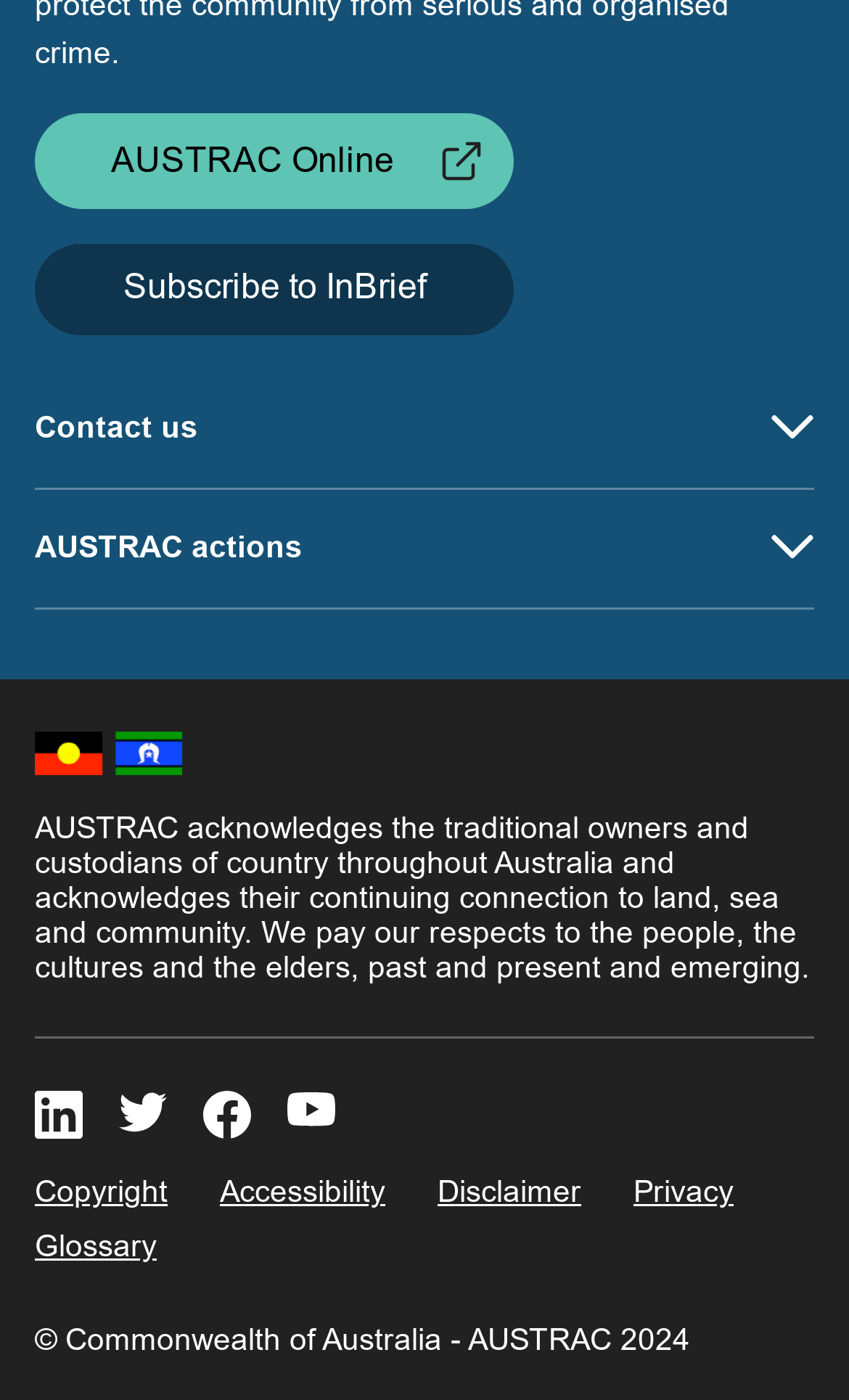What is the phone number to contact AUSTRAC?
Your answer should be a single word or phrase derived from the screenshot.

1300 021 037